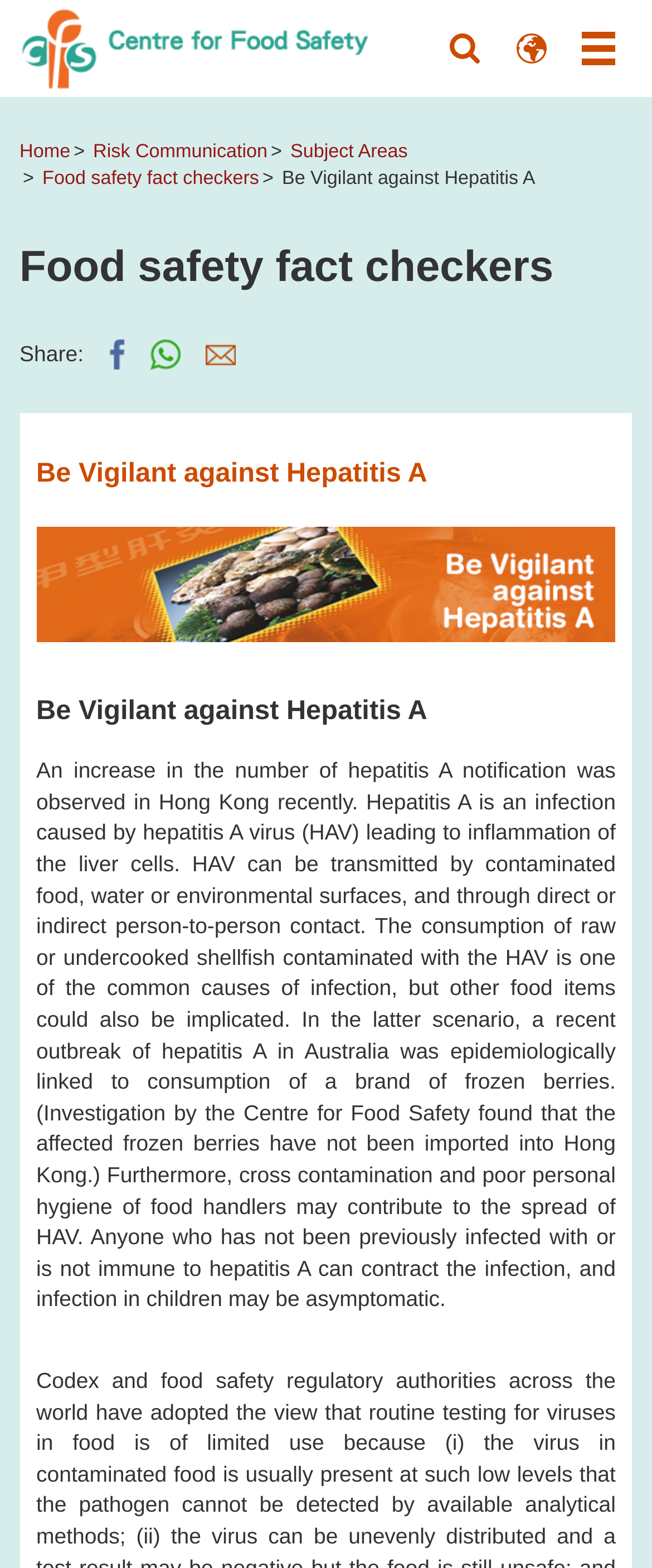What is a common cause of hepatitis A infection?
Look at the image and provide a short answer using one word or a phrase.

Consumption of raw or undercooked shellfish